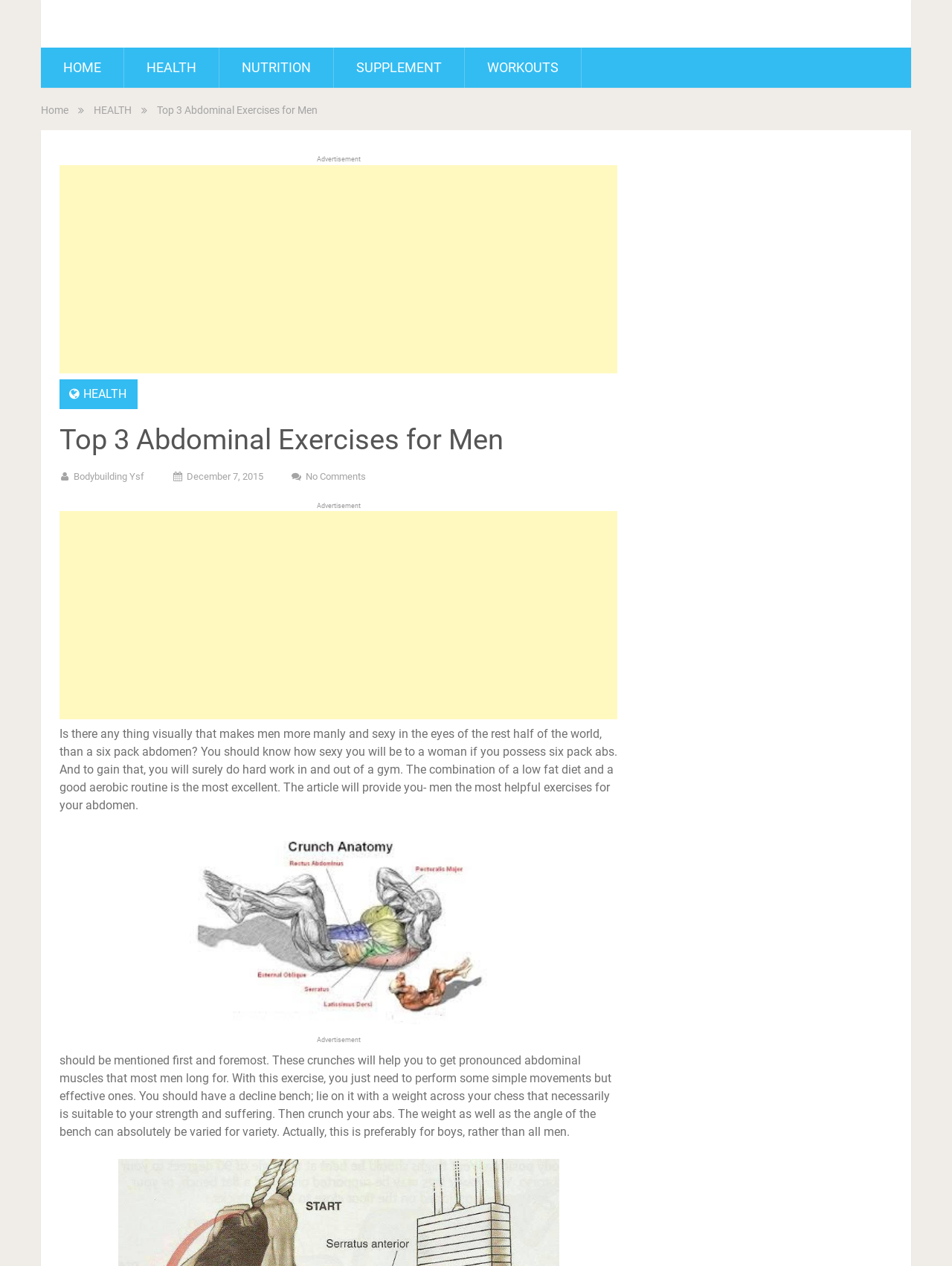Answer the question with a single word or phrase: 
Who is the target audience for the abdominal exercises?

Men